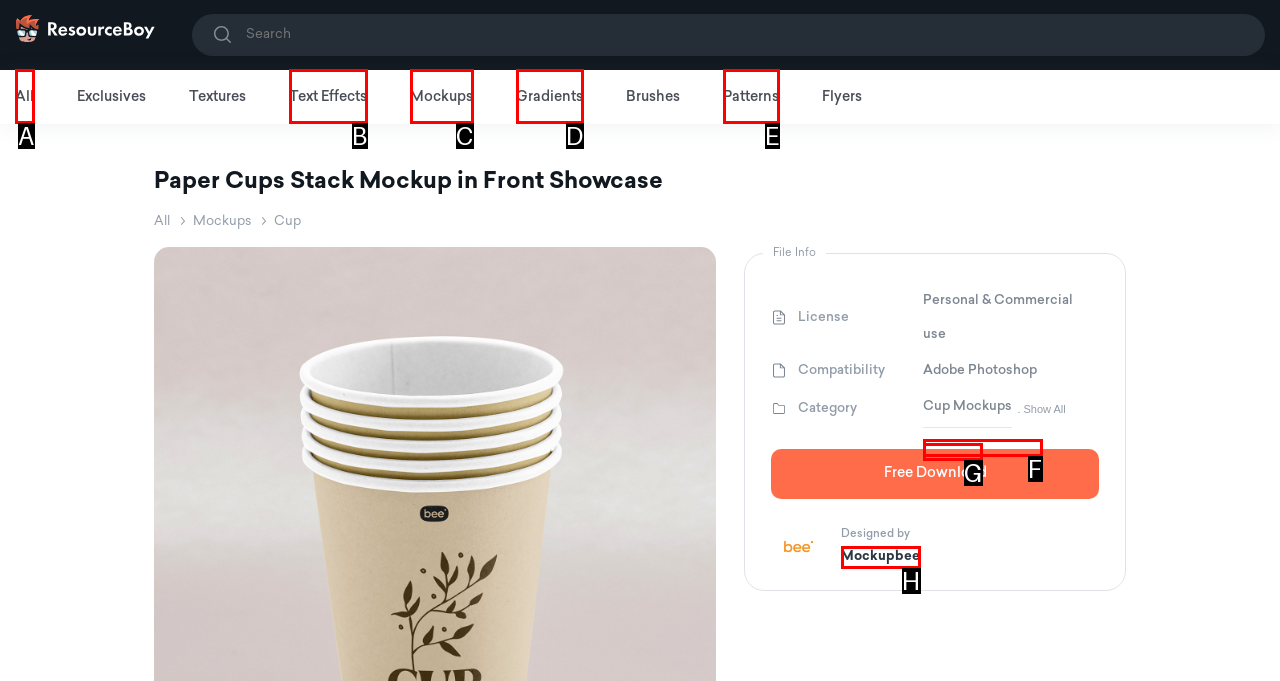Tell me which one HTML element best matches the description: Privacy Policy
Answer with the option's letter from the given choices directly.

None